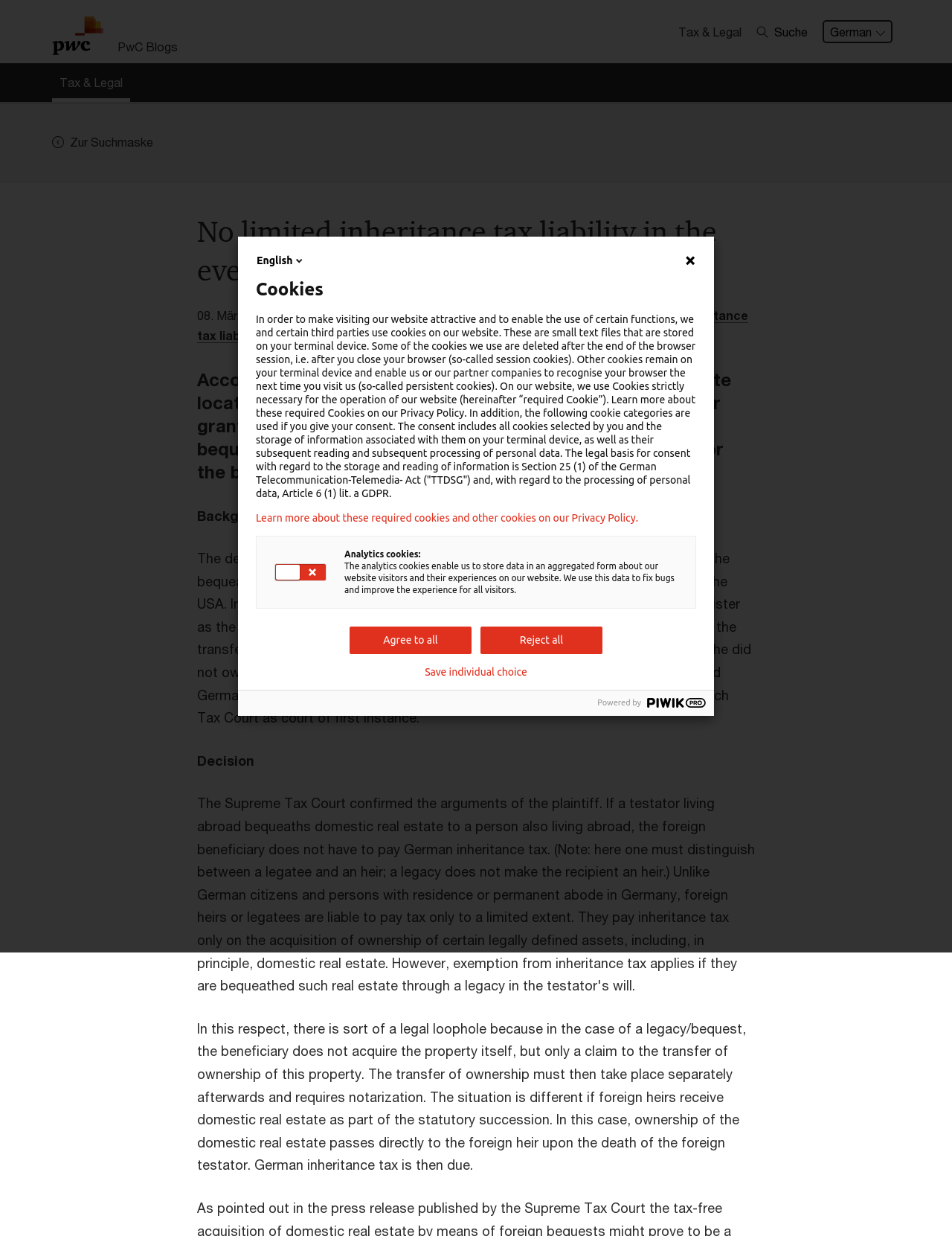Give a detailed account of the webpage's layout and content.

This webpage appears to be a blog post from PwC Deutschland, a German branch of the multinational professional services firm PwC. At the top of the page, there are several links and buttons, including a search button, a language selection button, and links to the PwC and PwC Blogs websites.

Below the top navigation bar, there is a heading that reads "No limited inheritance tax liability in the event of acquisition by bequest" followed by a date, "08. März 2023", and some category and keyword links. The main content of the page is a lengthy article that discusses a Supreme Tax Court decision regarding inheritance tax liability in Germany.

The article is divided into sections, including "Background", "Decision", and others, and features several paragraphs of text that explain the court's decision and its implications. There are no images in the main content area, but there is a small image on the right side of the page, near the top.

Further down the page, there is a section about cookies, which explains how the website uses cookies and provides links to learn more about the website's privacy policy. This section also features several buttons to manage cookie preferences.

Overall, the webpage appears to be a professional and informative blog post that provides detailed information about a specific tax-related topic.